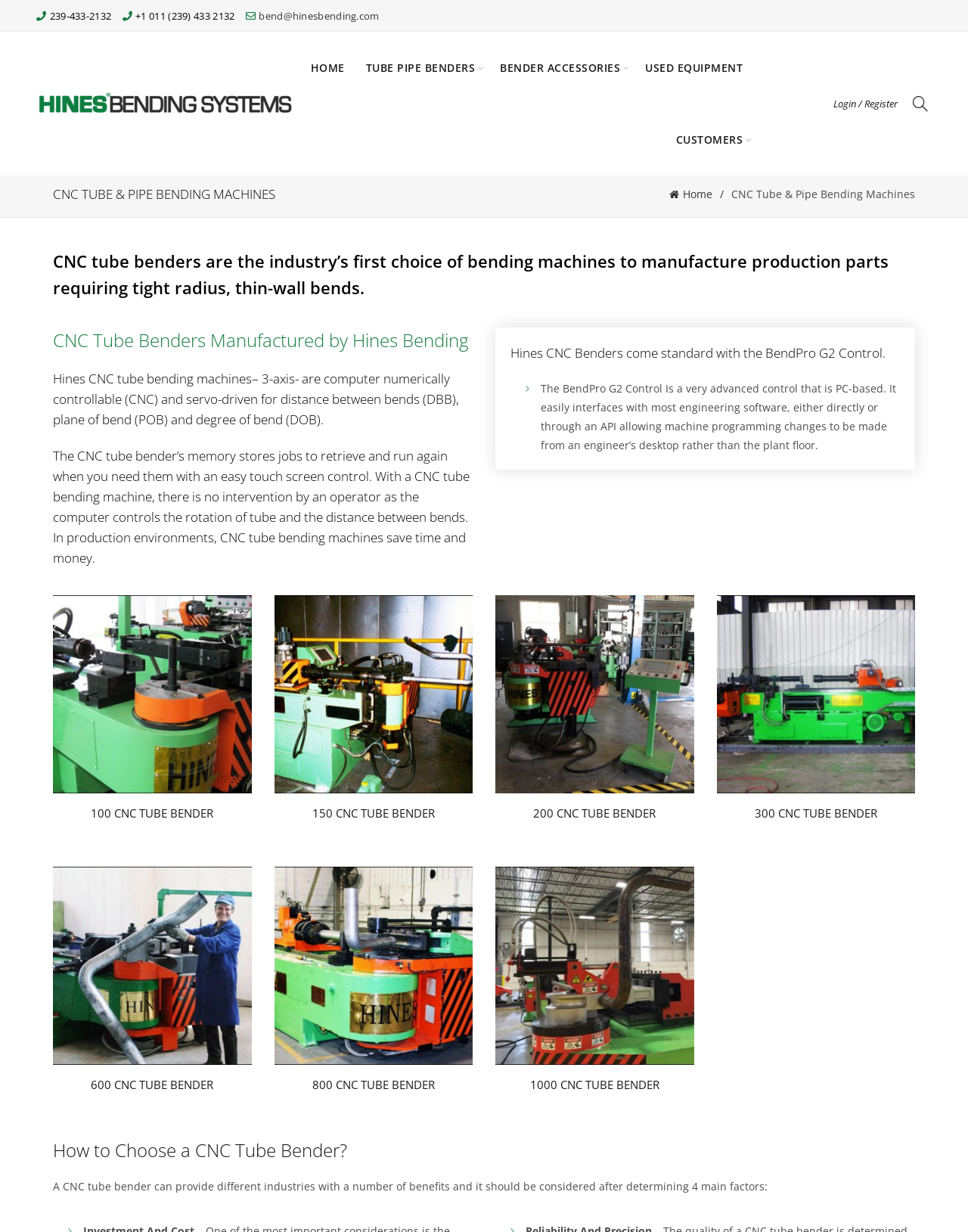What factors should be considered when choosing a CNC tube bender?
Utilize the information in the image to give a detailed answer to the question.

The webpage states that there are 4 main factors to consider when choosing a CNC tube bender, although it does not specify what those factors are.